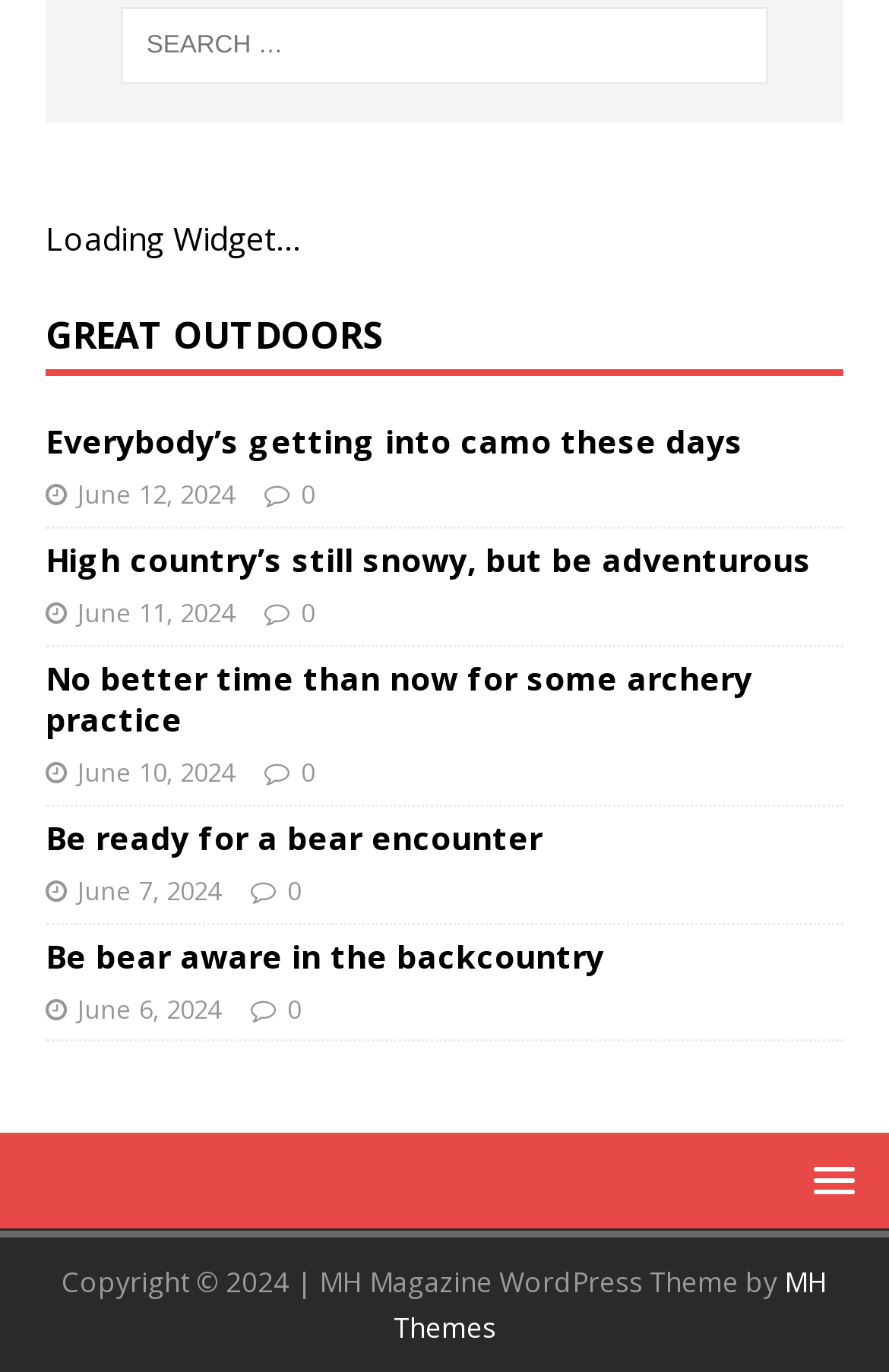Specify the bounding box coordinates of the element's region that should be clicked to achieve the following instruction: "Visit GREAT OUTDOORS". The bounding box coordinates consist of four float numbers between 0 and 1, in the format [left, top, right, bottom].

[0.051, 0.225, 0.431, 0.262]